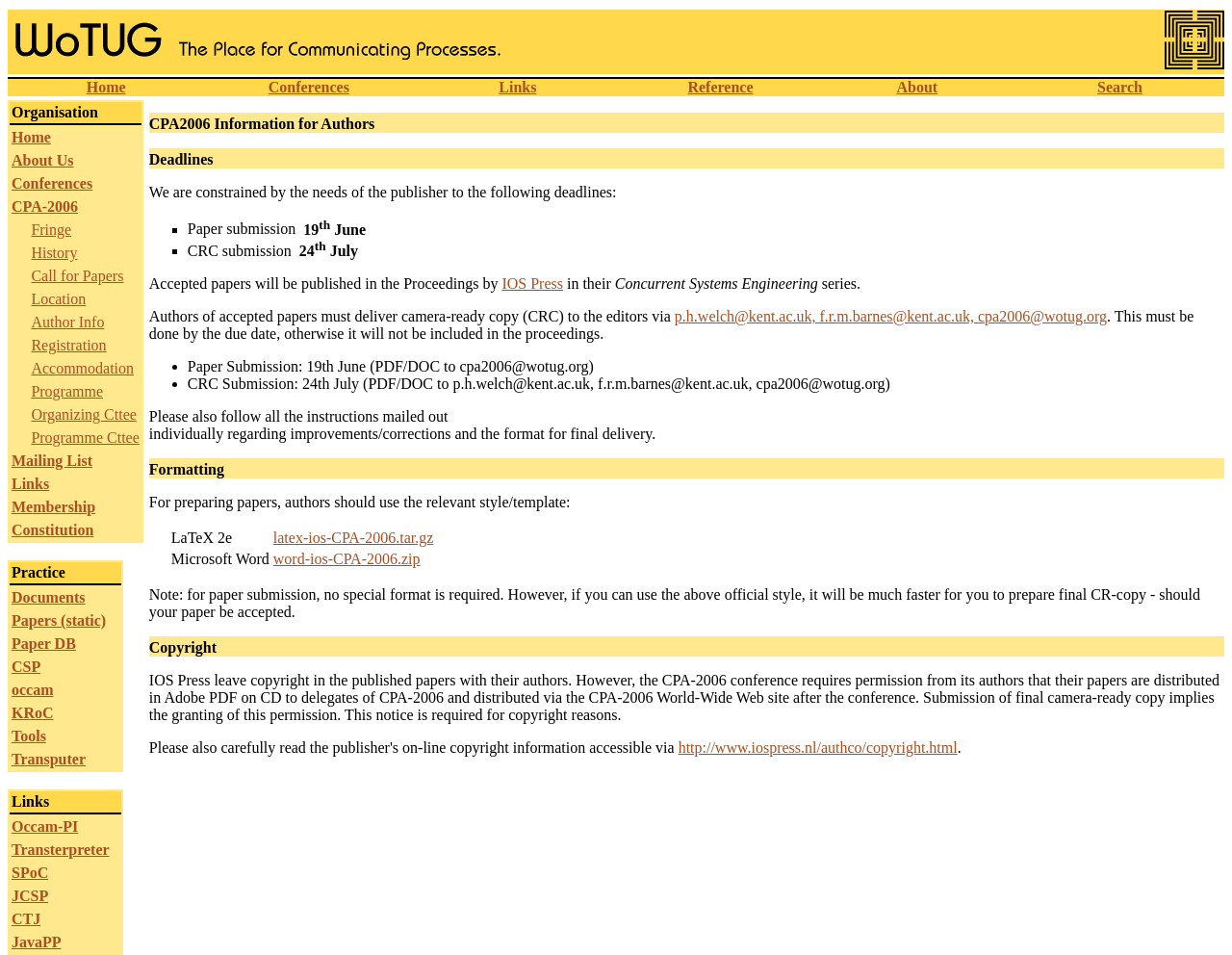Locate the bounding box coordinates of the item that should be clicked to fulfill the instruction: "Click the 'Bad Blood: Secrets and Lies in a Silicon Valley Startup' link".

None